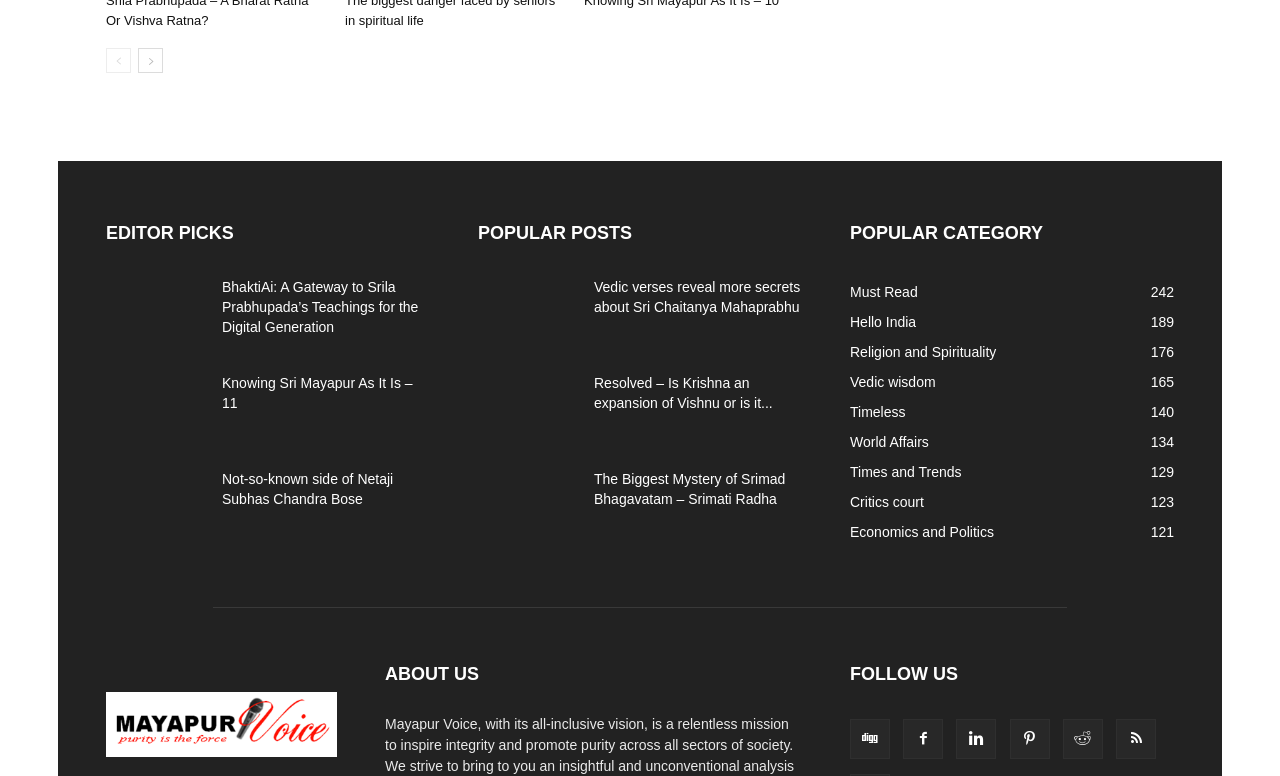Please specify the bounding box coordinates of the area that should be clicked to accomplish the following instruction: "check ABOUT US". The coordinates should consist of four float numbers between 0 and 1, i.e., [left, top, right, bottom].

[0.301, 0.855, 0.374, 0.881]